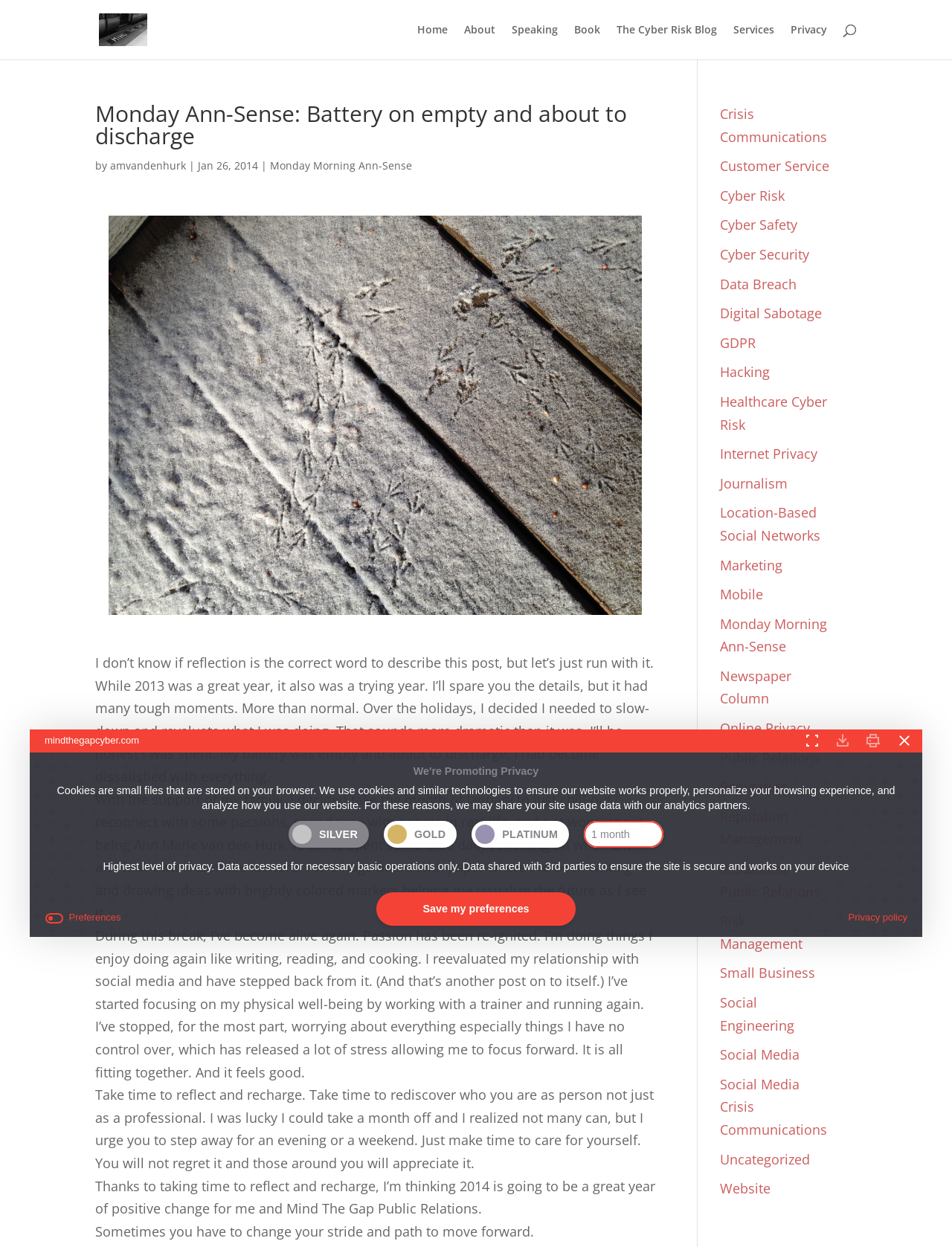What is the name of the author of the blog post?
Based on the visual content, answer with a single word or a brief phrase.

Ann Marie van den Hurk